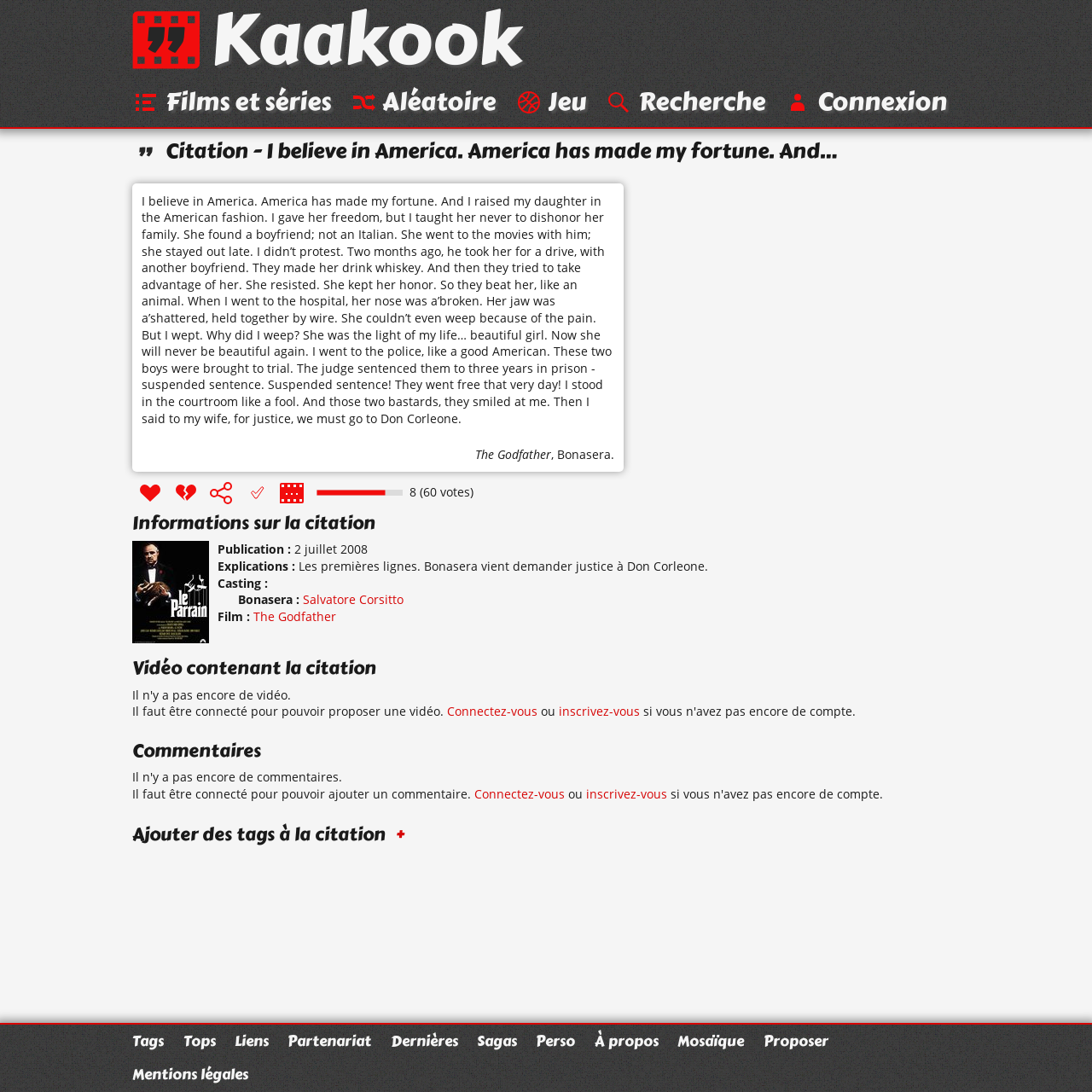Determine the coordinates of the bounding box for the clickable area needed to execute this instruction: "Click on Films et séries".

[0.121, 0.076, 0.303, 0.111]